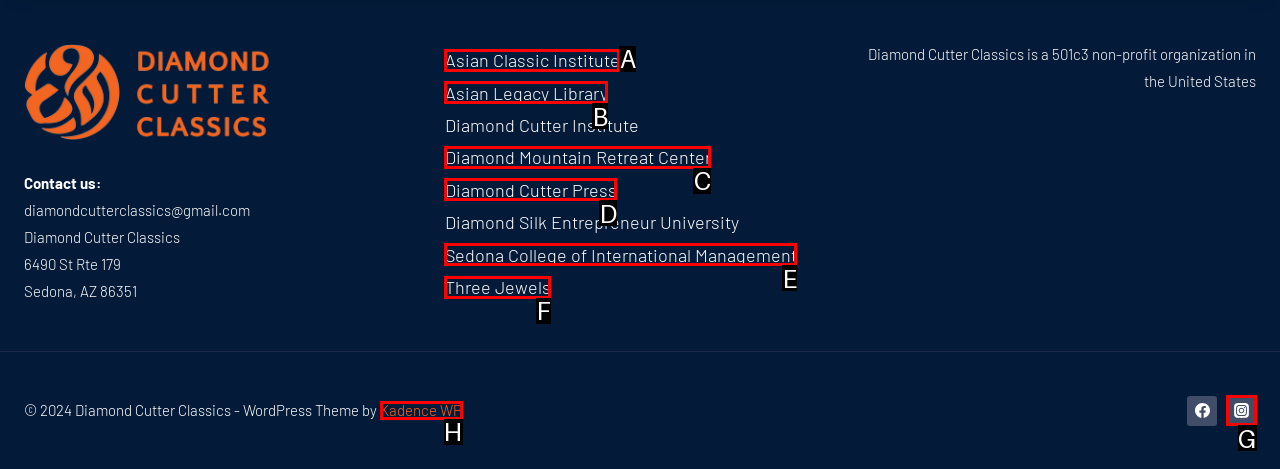Choose the HTML element that corresponds to the description: Film Cameras
Provide the answer by selecting the letter from the given choices.

None